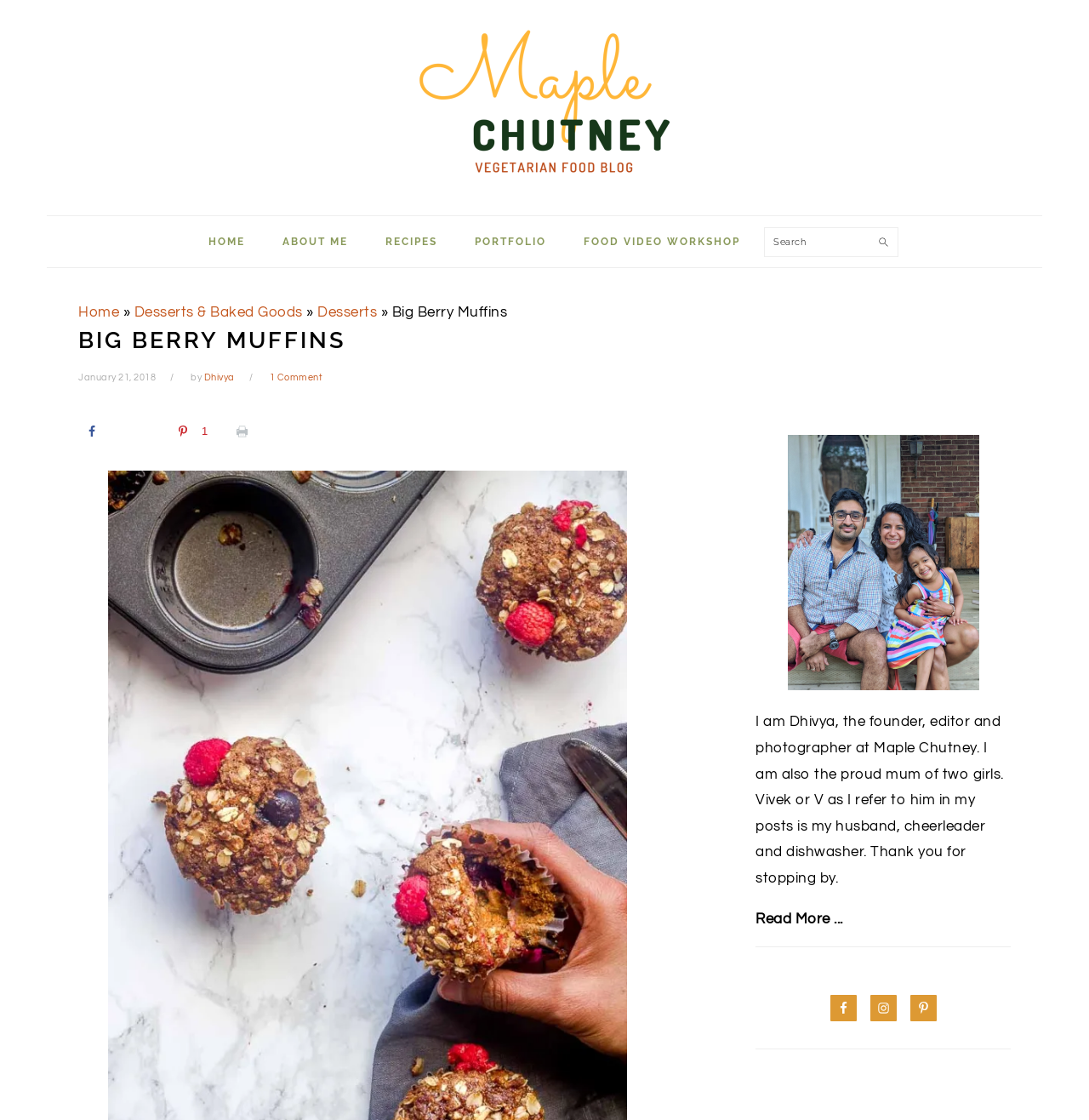What social media platforms are available for sharing this recipe?
Please provide a single word or phrase as the answer based on the screenshot.

Facebook, X, Pinterest